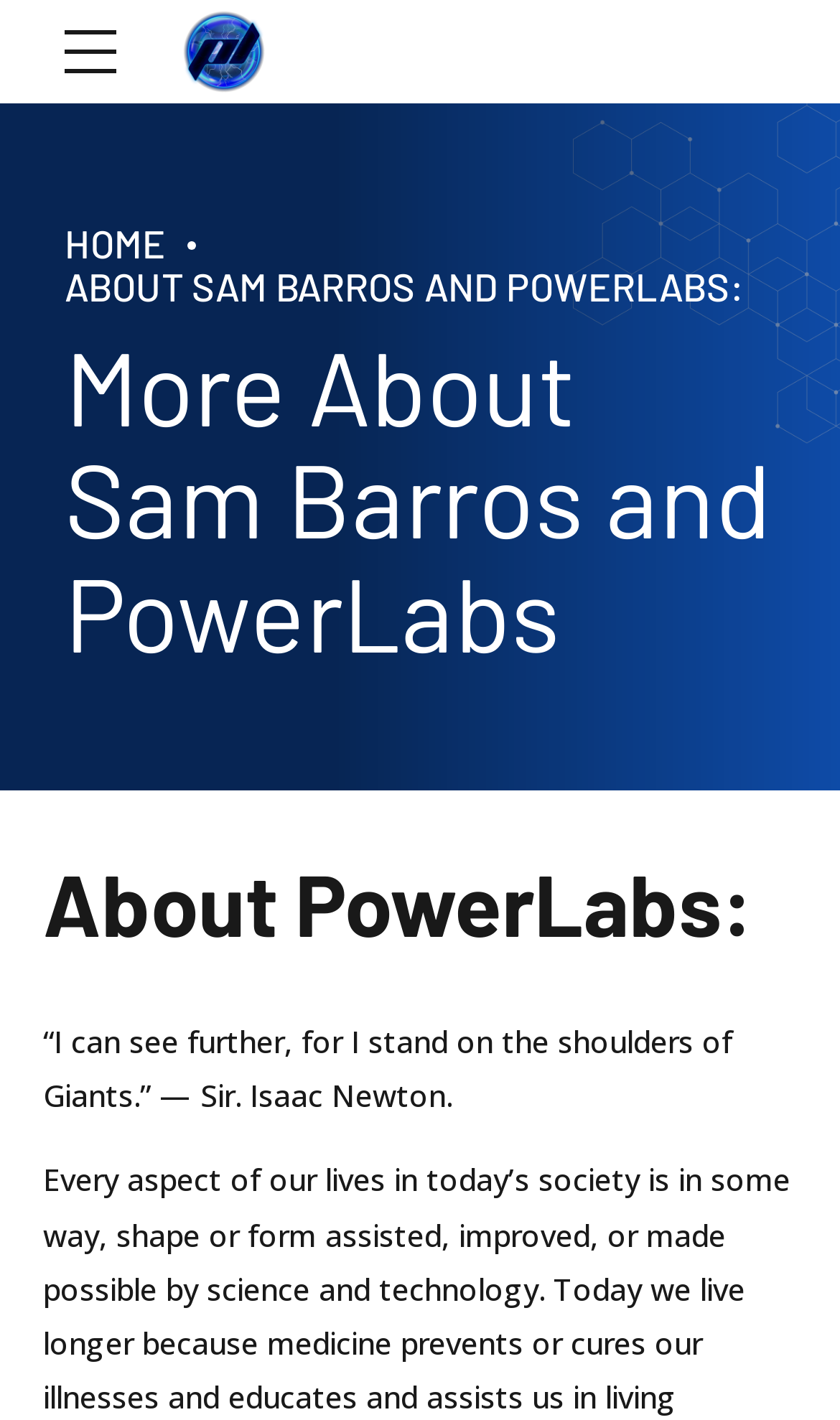Identify the bounding box coordinates of the HTML element based on this description: "Home".

[0.077, 0.155, 0.197, 0.188]